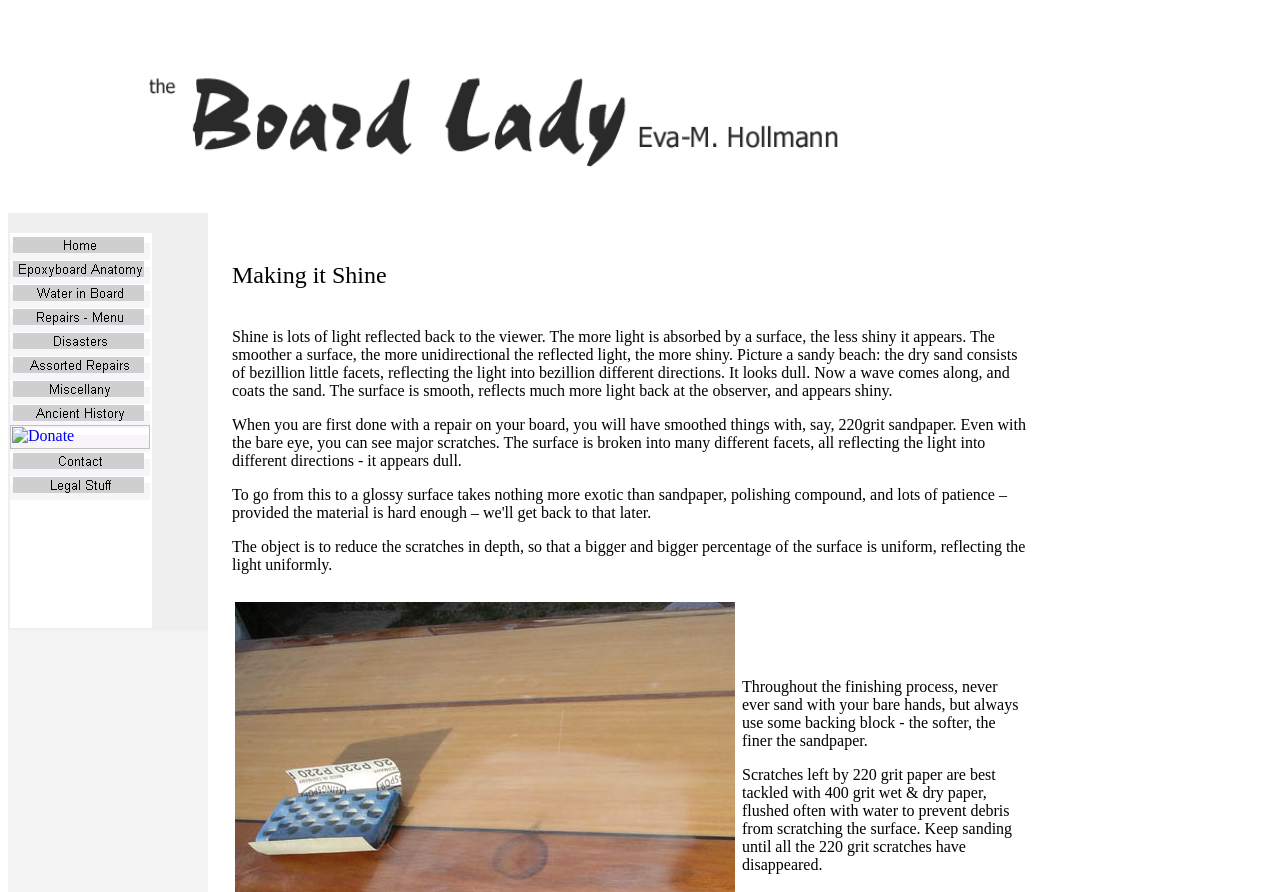Given the webpage screenshot and the description, determine the bounding box coordinates (top-left x, top-left y, bottom-right x, bottom-right y) that define the location of the UI element matching this description: alt="Assorted Repairs"

[0.008, 0.407, 0.117, 0.426]